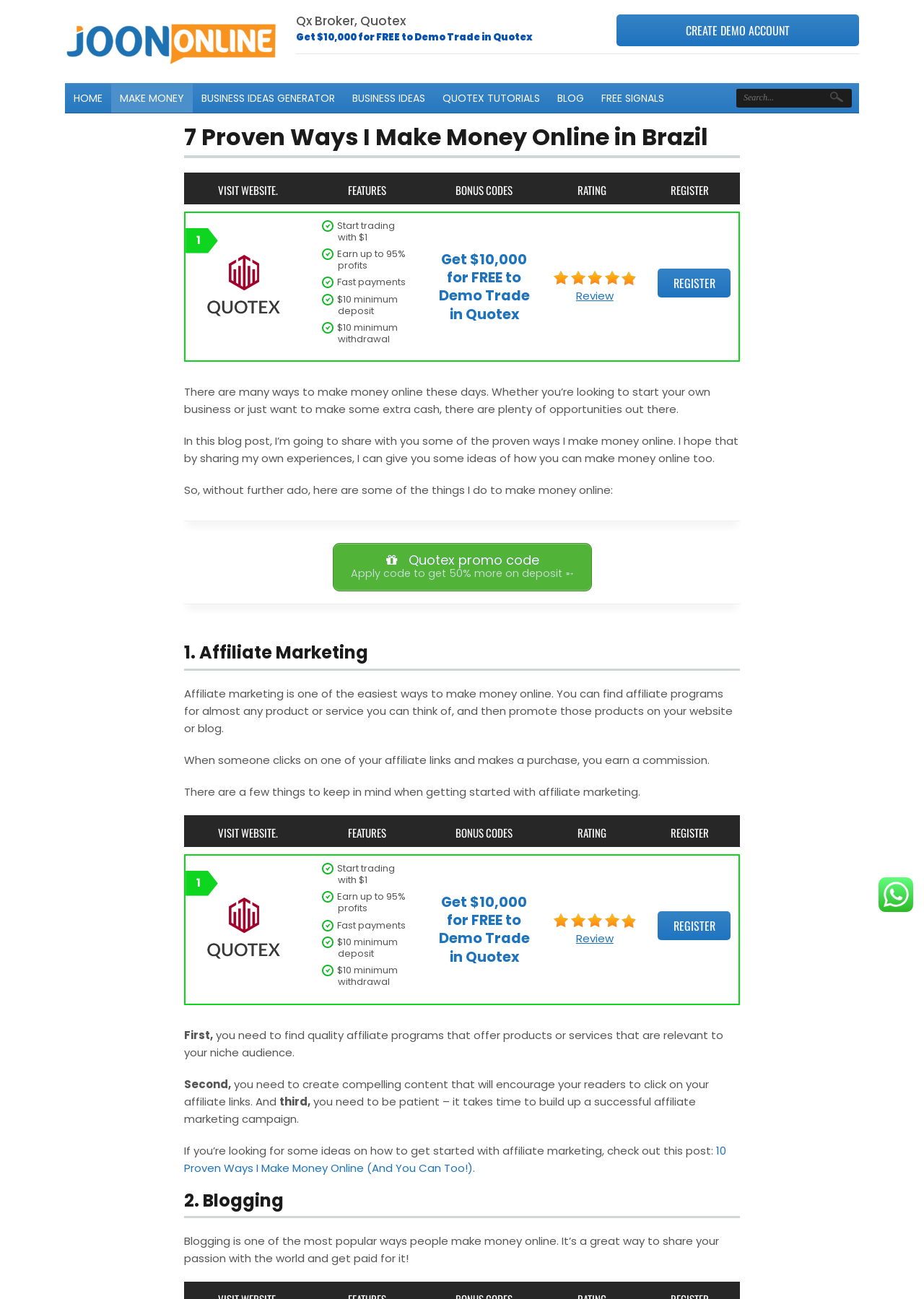Locate the bounding box of the user interface element based on this description: "Create DEMO account".

[0.667, 0.011, 0.93, 0.036]